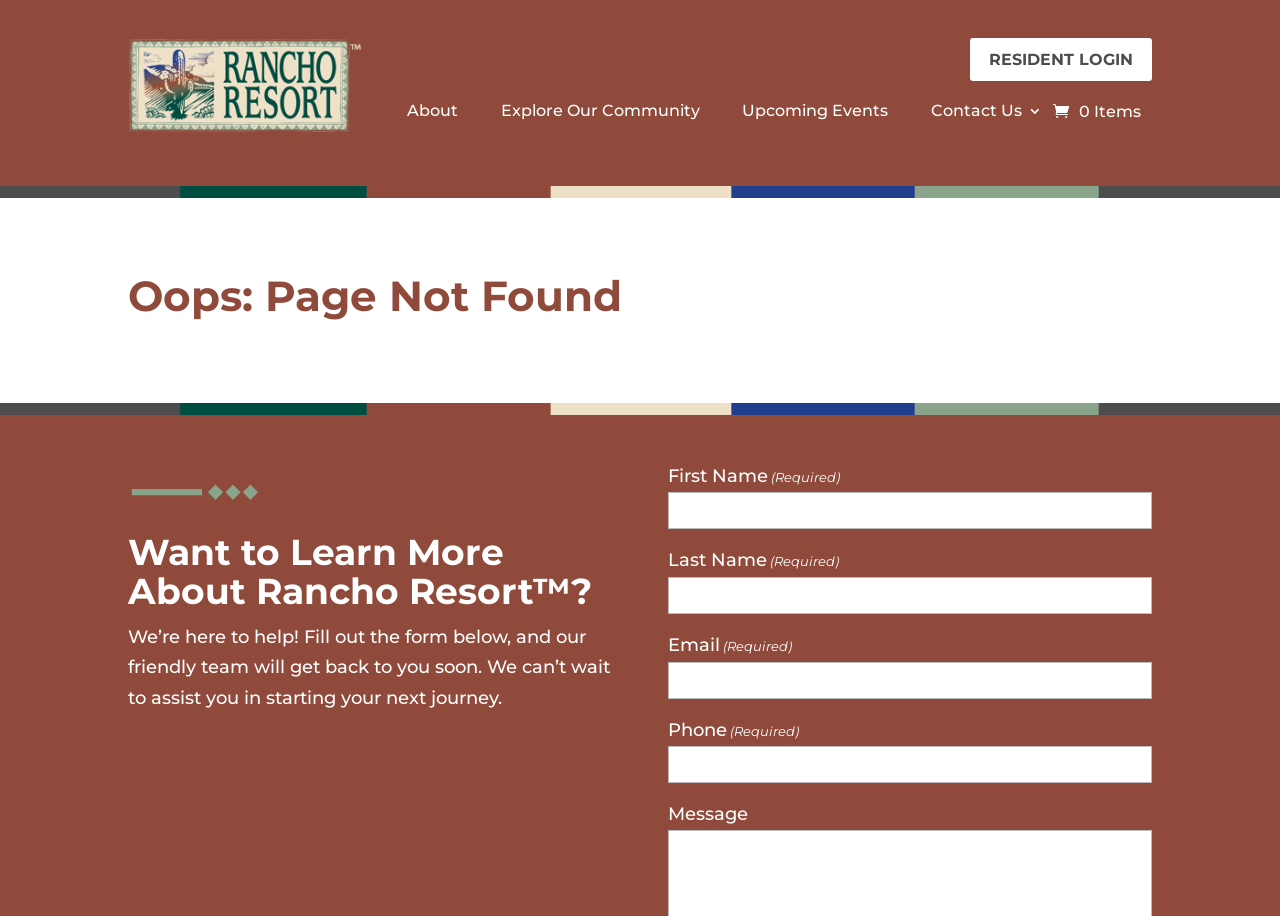Observe the image and answer the following question in detail: What is the logo of the resort?

The logo of the resort can be identified by looking at the image element with the description 'Rancho Resort Logo', which is located at the top of the page and appears to be a graphical representation of the resort's brand.